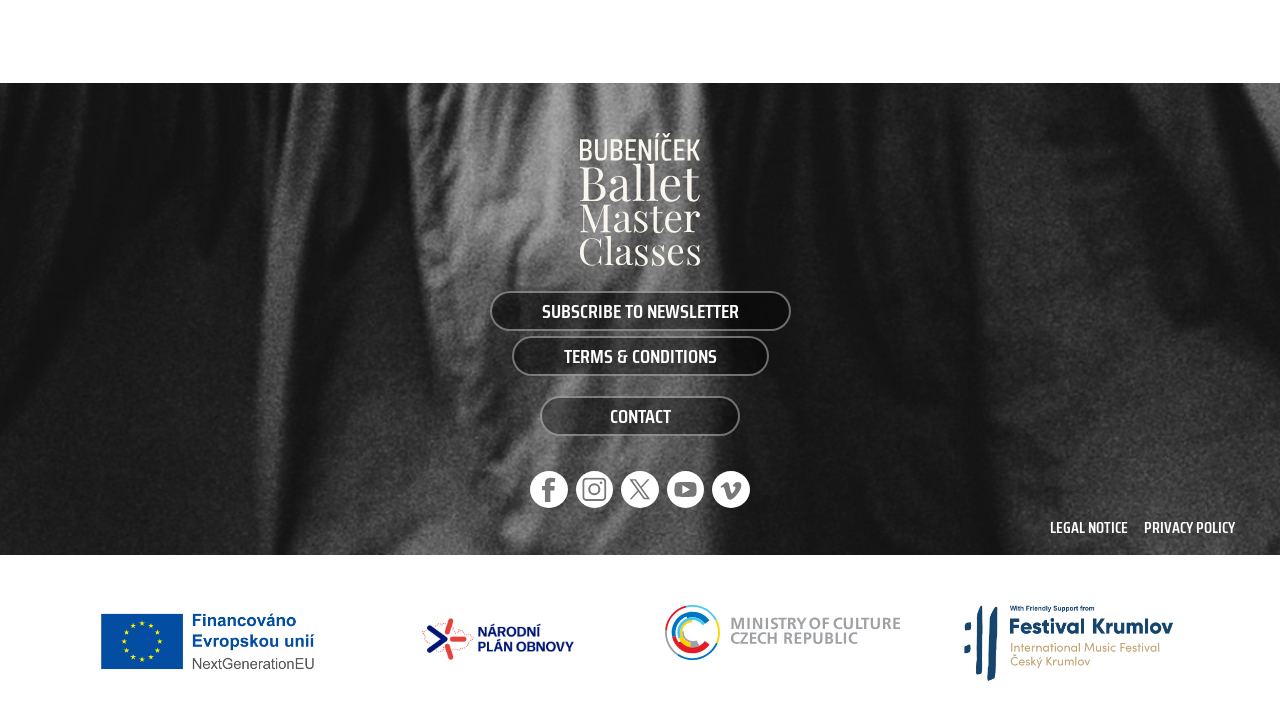Please locate the bounding box coordinates of the element that needs to be clicked to achieve the following instruction: "Read legal notice". The coordinates should be four float numbers between 0 and 1, i.e., [left, top, right, bottom].

[0.82, 0.719, 0.881, 0.754]